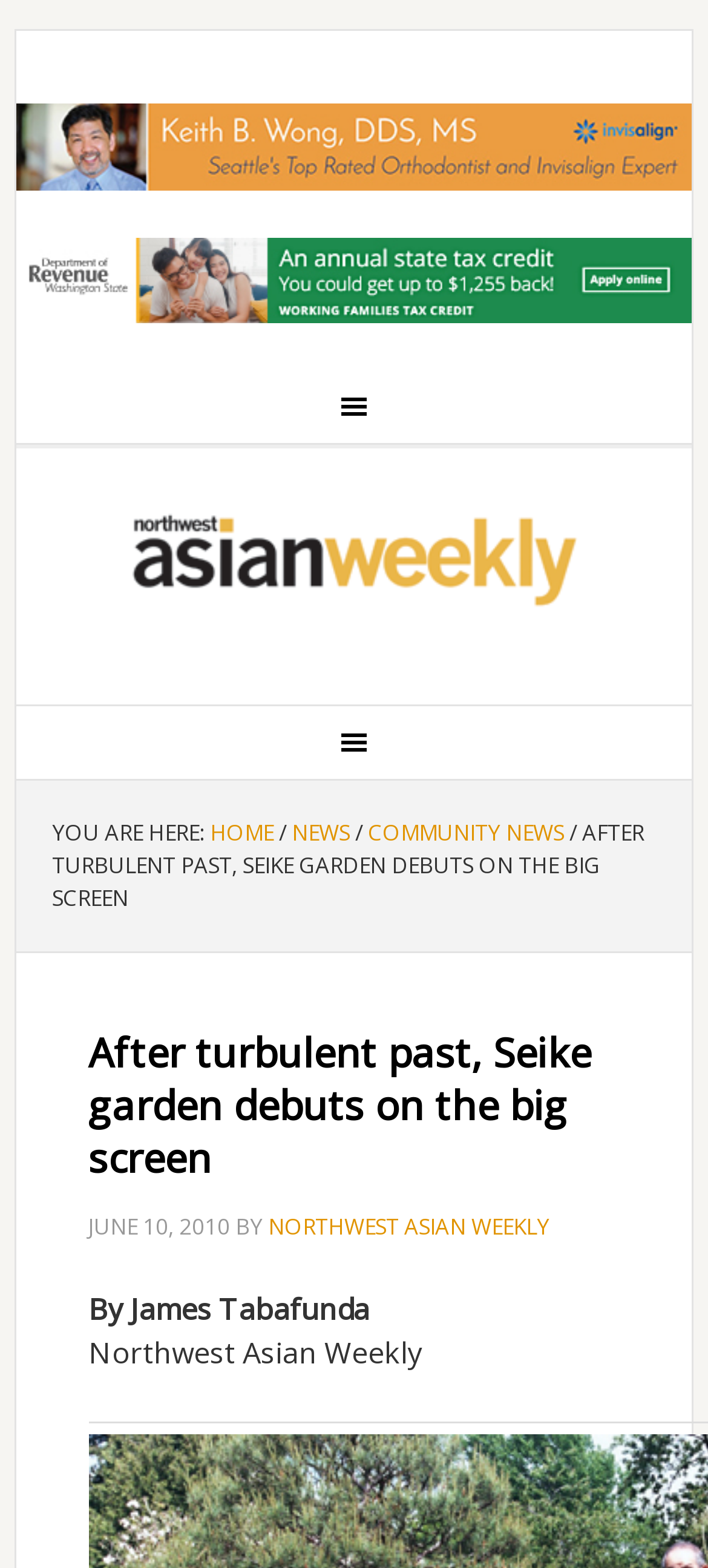Use a single word or phrase to answer the question:
What is the name of the publication?

Northwest Asian Weekly